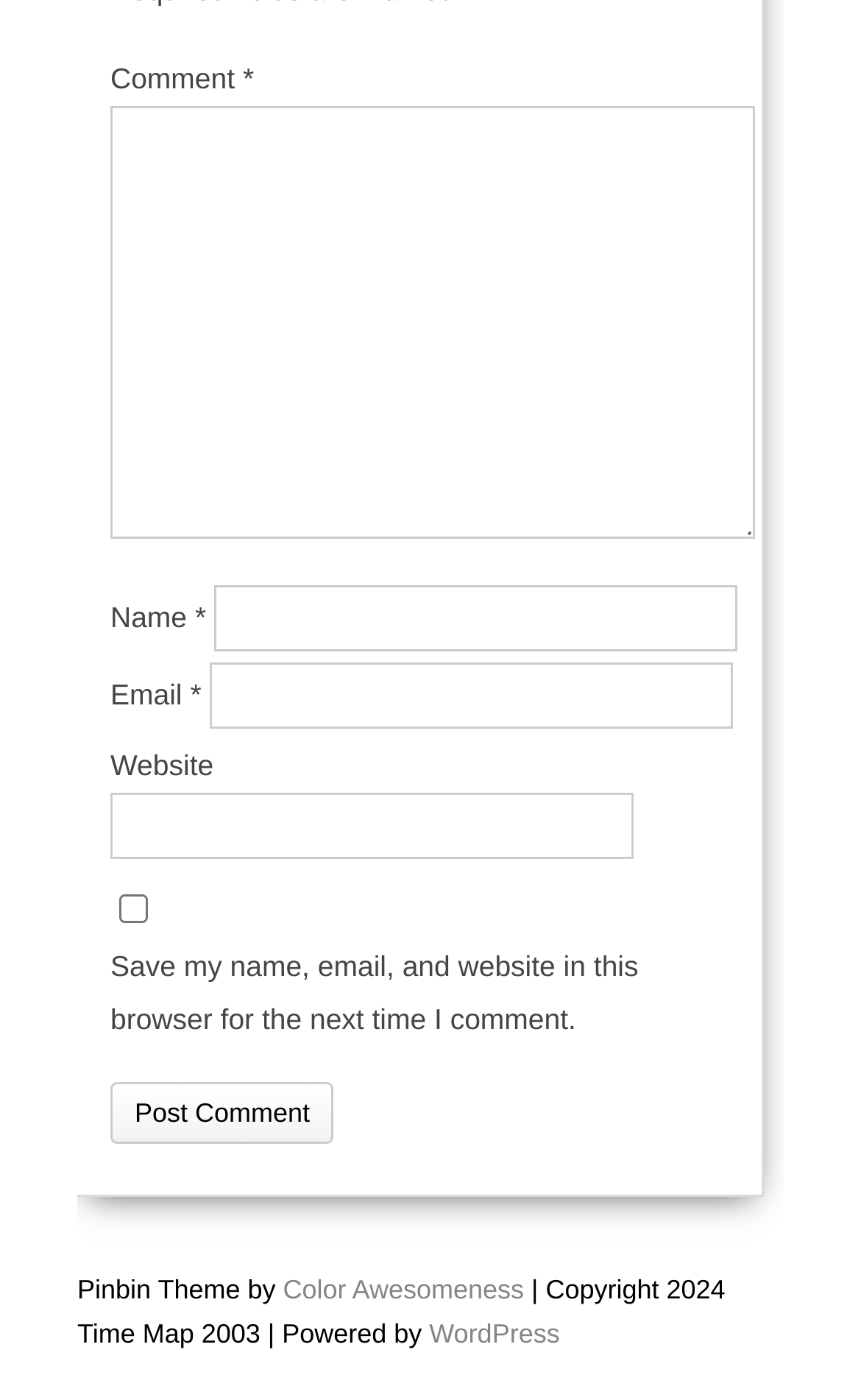Please determine the bounding box coordinates of the element's region to click in order to carry out the following instruction: "Click the Post Comment button". The coordinates should be four float numbers between 0 and 1, i.e., [left, top, right, bottom].

[0.128, 0.773, 0.388, 0.817]